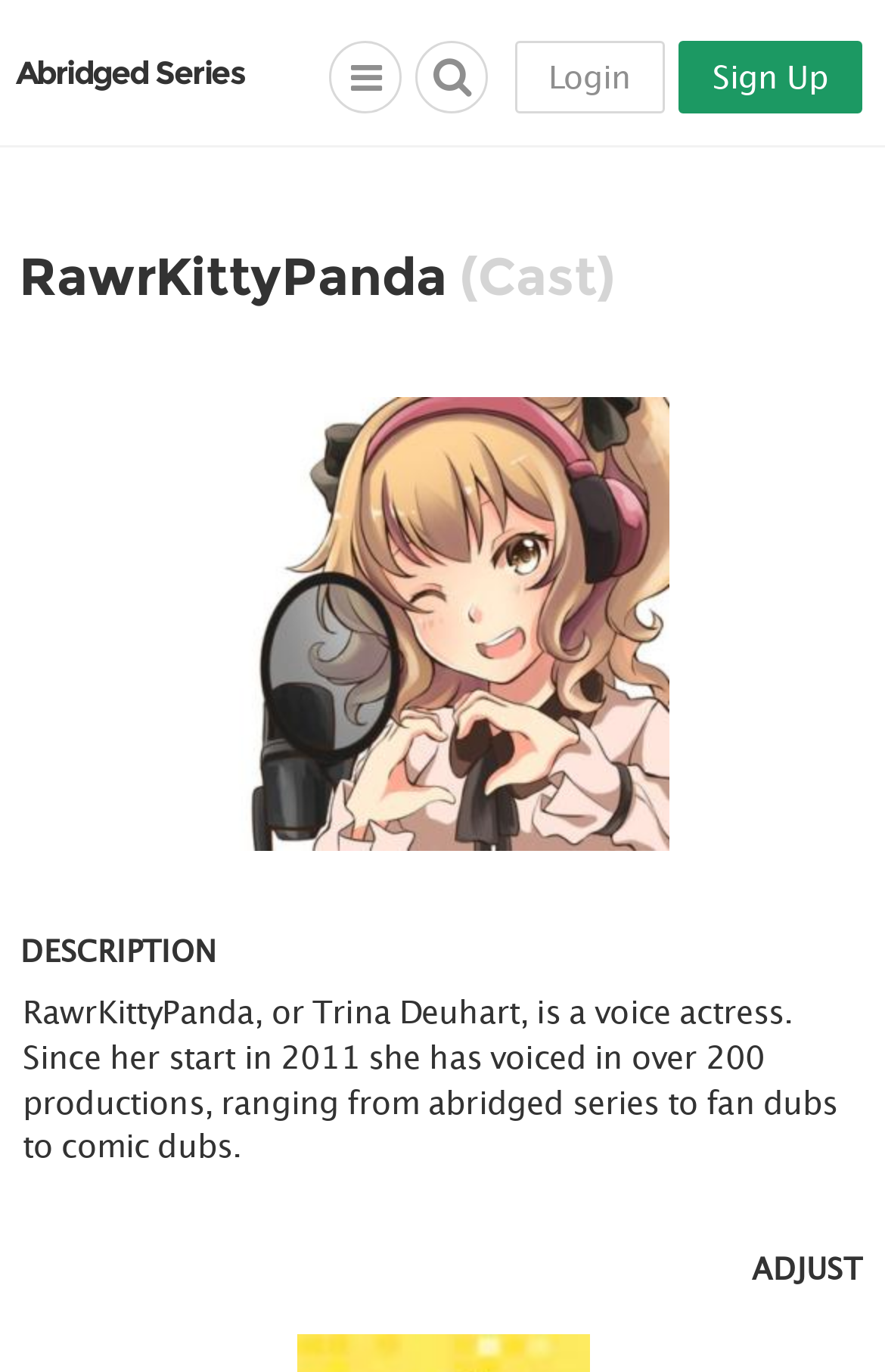Observe the image and answer the following question in detail: What is the section title below the cast information?

I found the answer by looking at the heading 'DESCRIPTION' which is located below the cast information.